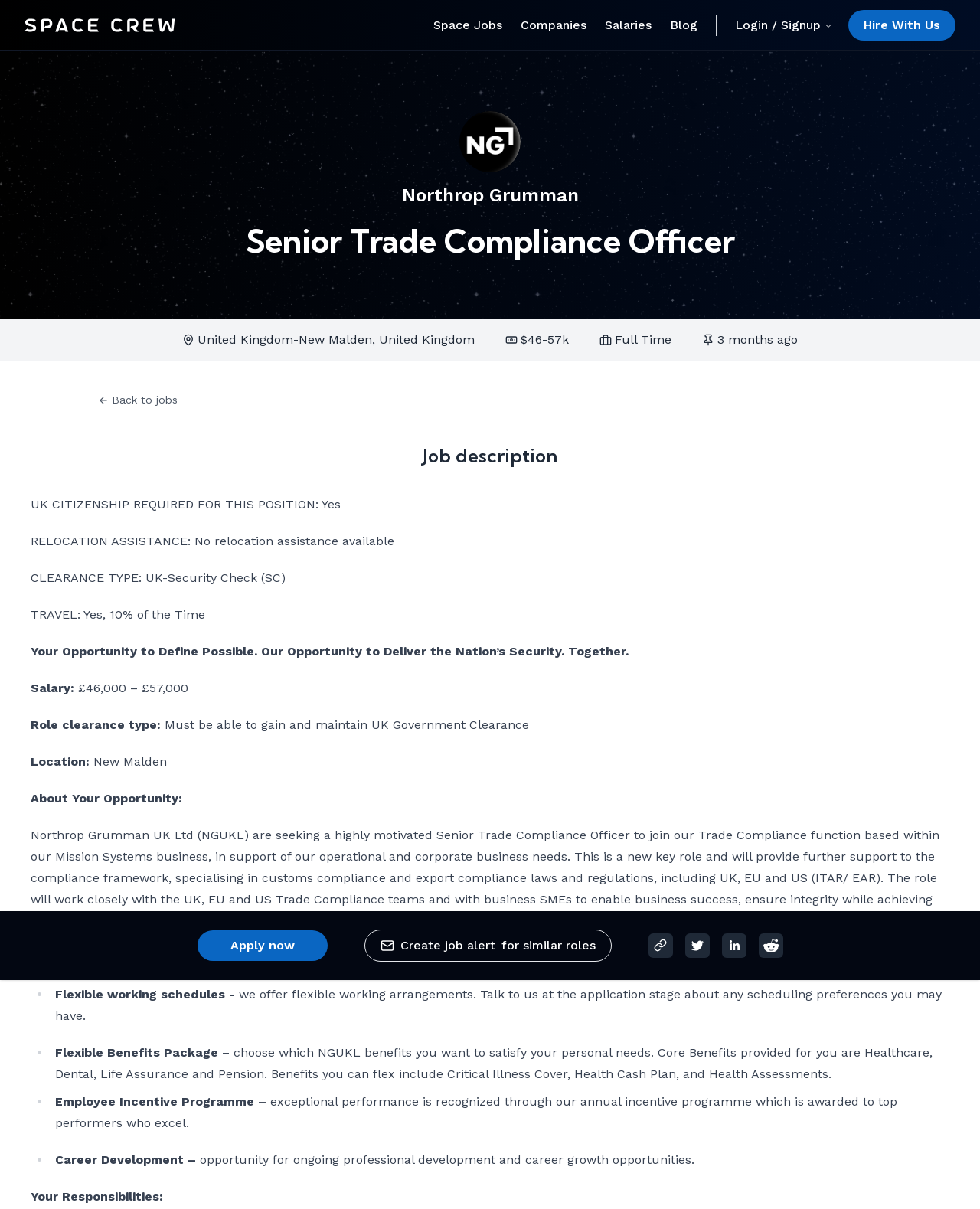What is the company hiring for?
Based on the image, answer the question in a detailed manner.

The company, Northrop Grumman, is hiring for a Senior Trade Compliance Officer position, as indicated by the heading 'Senior Trade Compliance Officer' on the webpage.